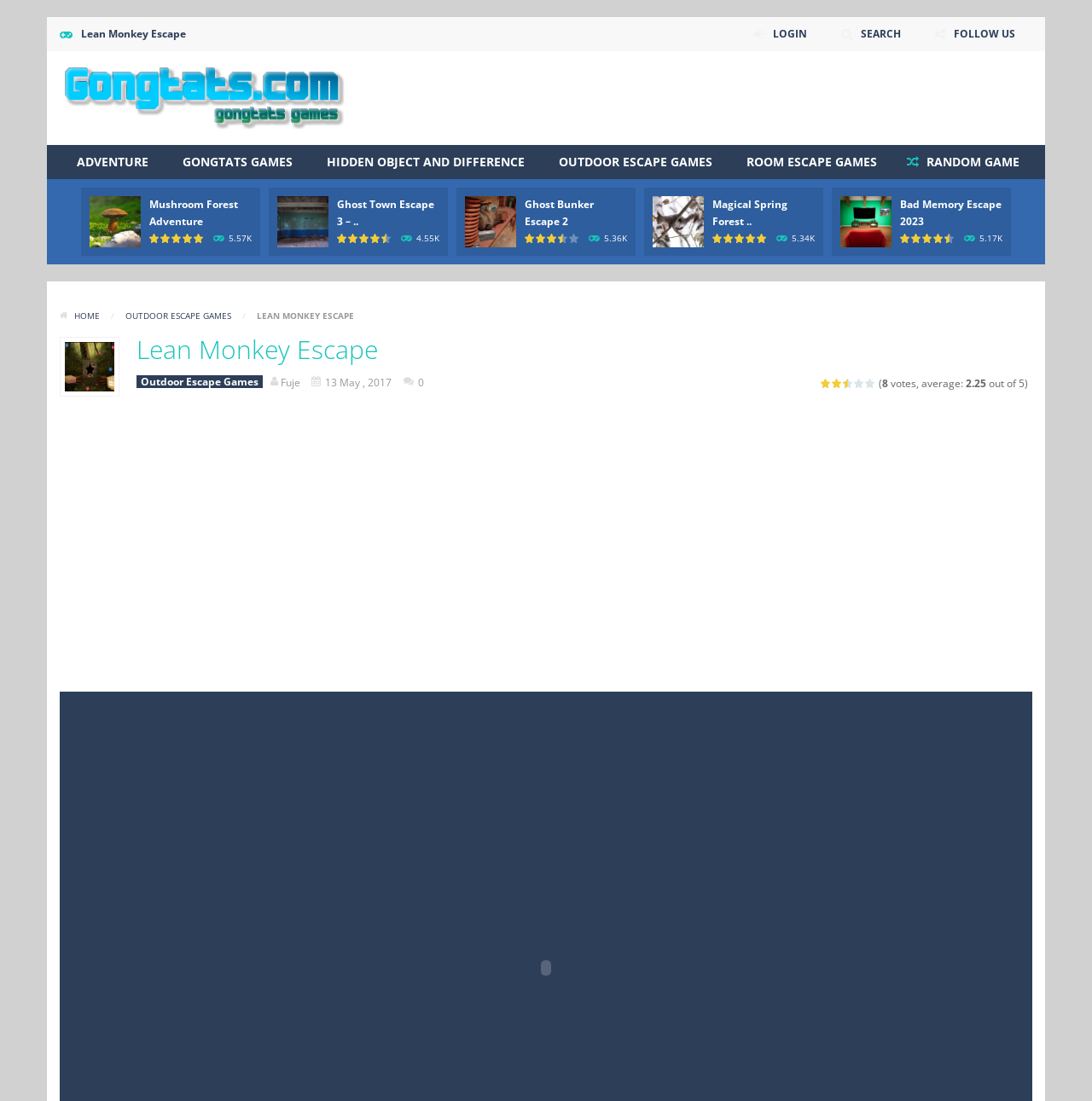Predict the bounding box coordinates of the UI element that matches this description: "Home". The coordinates should be in the format [left, top, right, bottom] with each value between 0 and 1.

[0.055, 0.281, 0.094, 0.292]